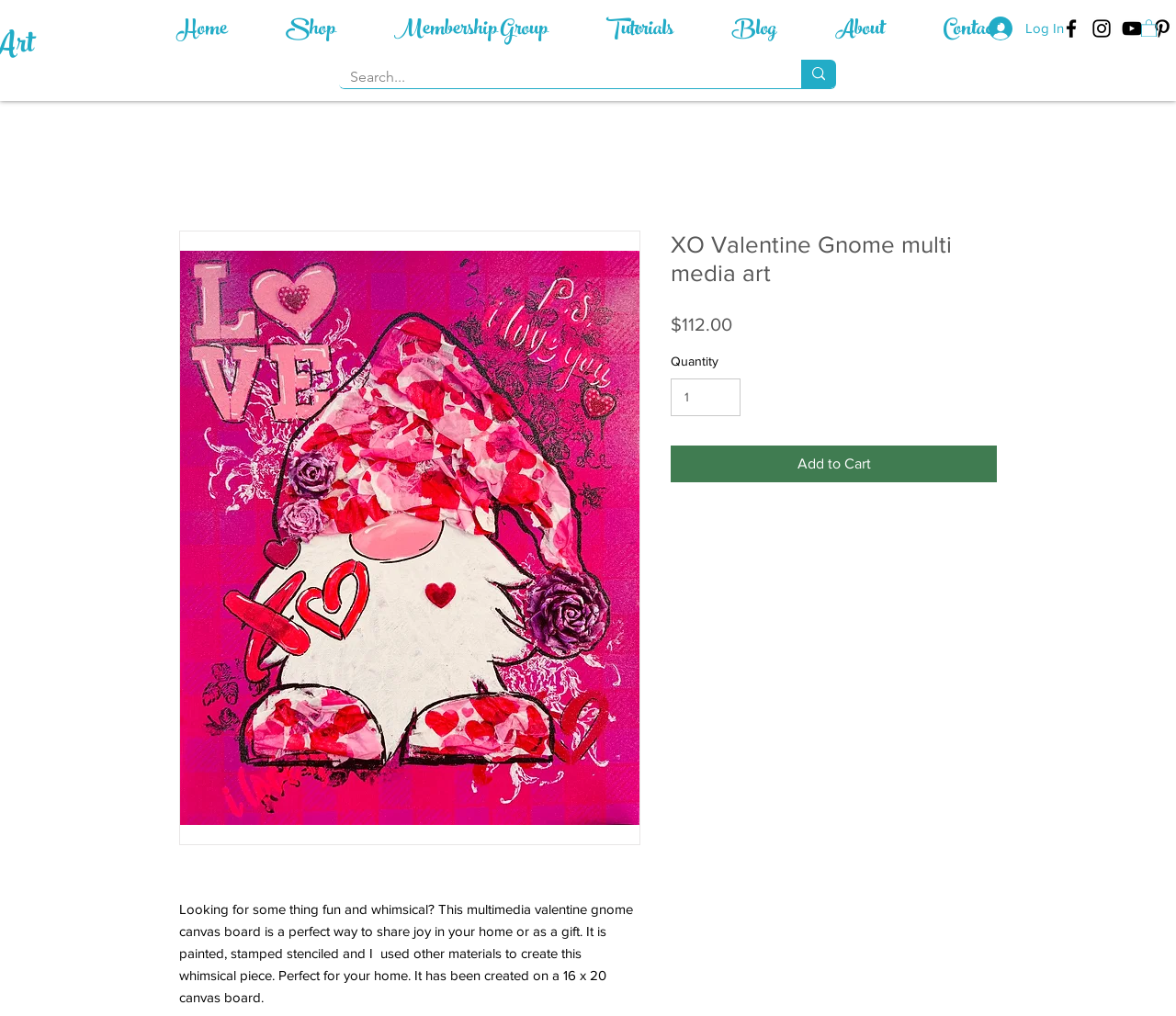Find the bounding box coordinates of the element to click in order to complete this instruction: "Search for products". The bounding box coordinates must be four float numbers between 0 and 1, denoted as [left, top, right, bottom].

[0.288, 0.059, 0.711, 0.087]